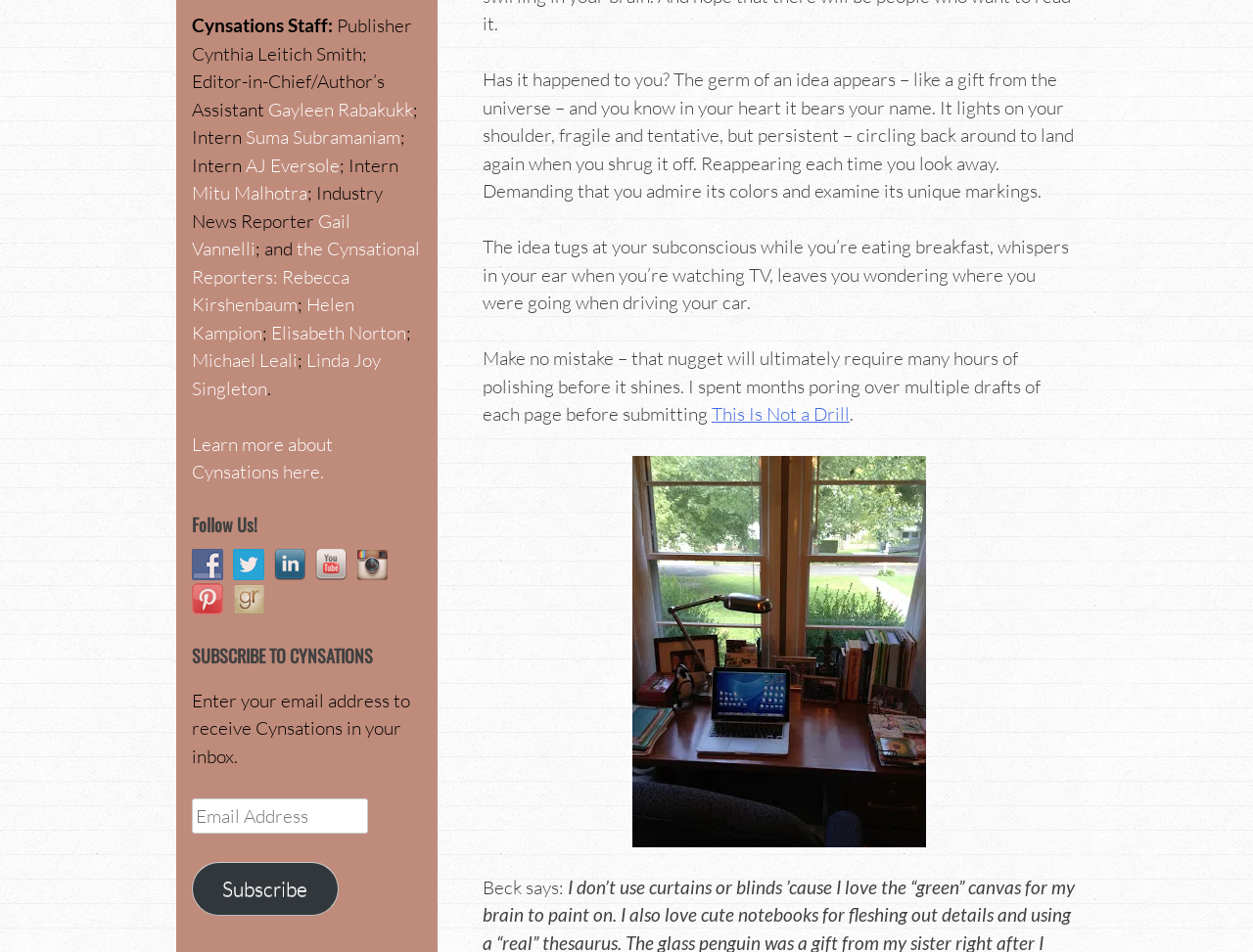Find the bounding box coordinates for the element that must be clicked to complete the instruction: "Subscribe to Cynsations". The coordinates should be four float numbers between 0 and 1, indicated as [left, top, right, bottom].

[0.153, 0.905, 0.27, 0.962]